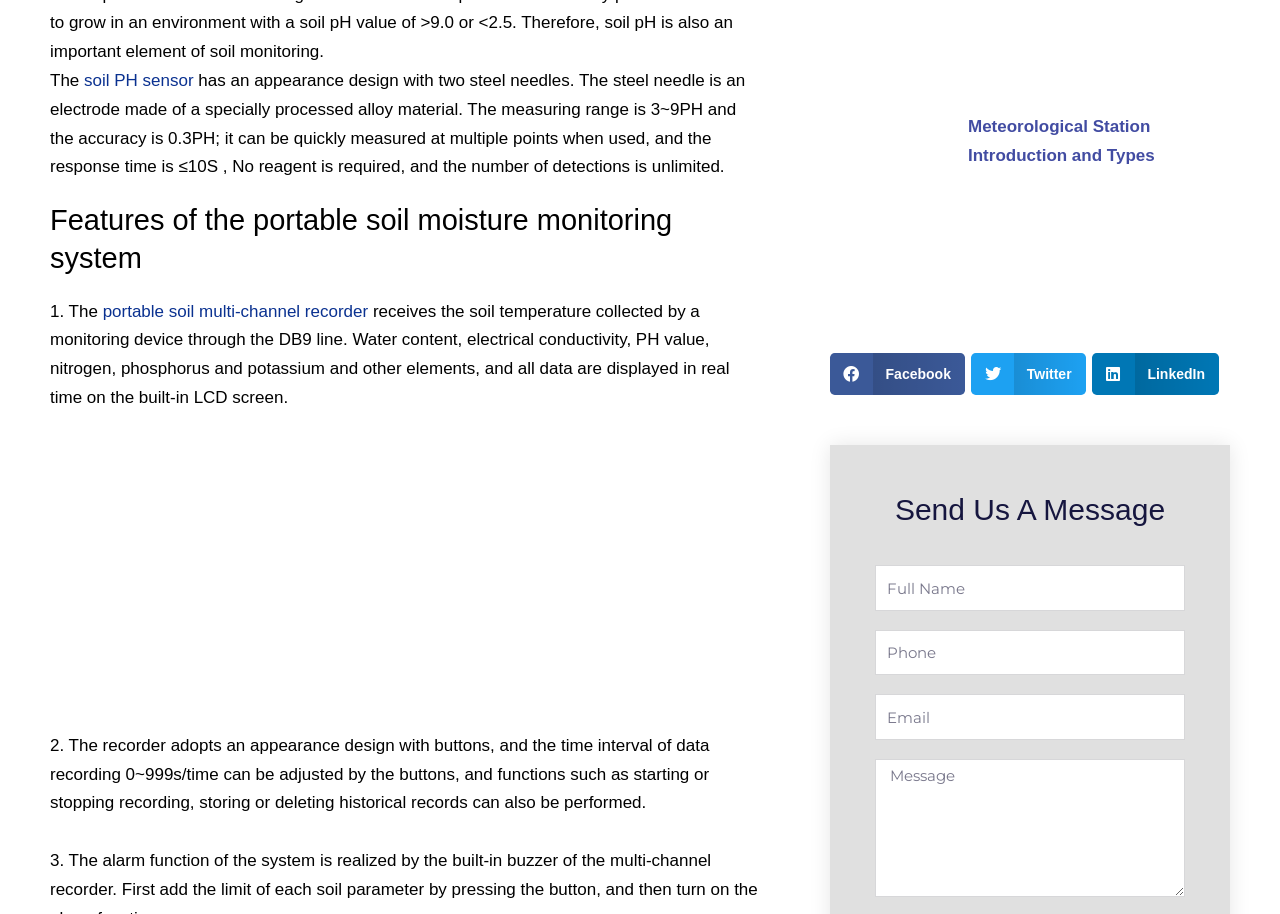Please determine the bounding box coordinates of the element's region to click for the following instruction: "Click the 'soil PH sensor' link".

[0.066, 0.078, 0.151, 0.098]